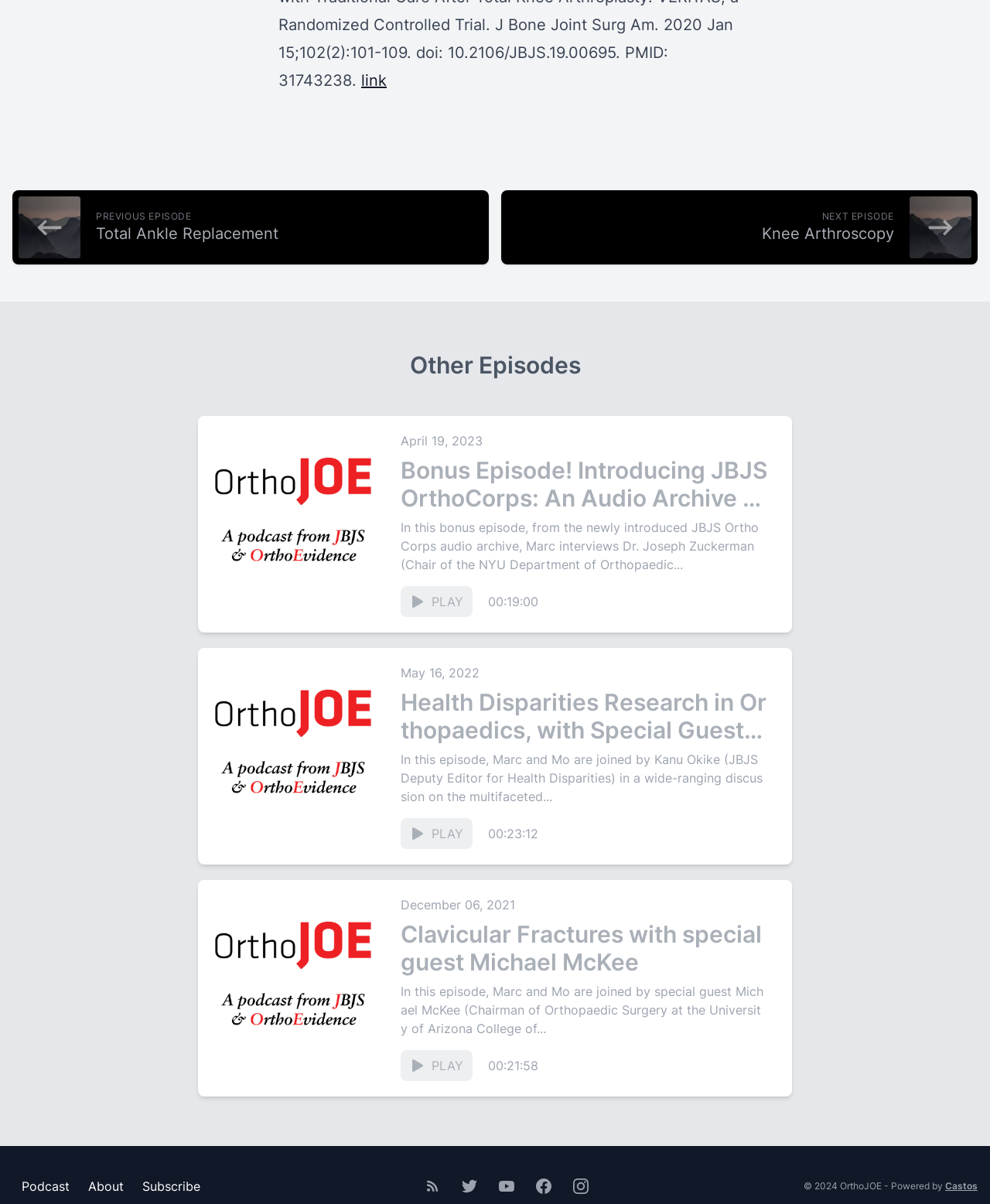Identify the bounding box coordinates of the HTML element based on this description: "Previous Episode Total Ankle Replacement".

[0.012, 0.158, 0.494, 0.22]